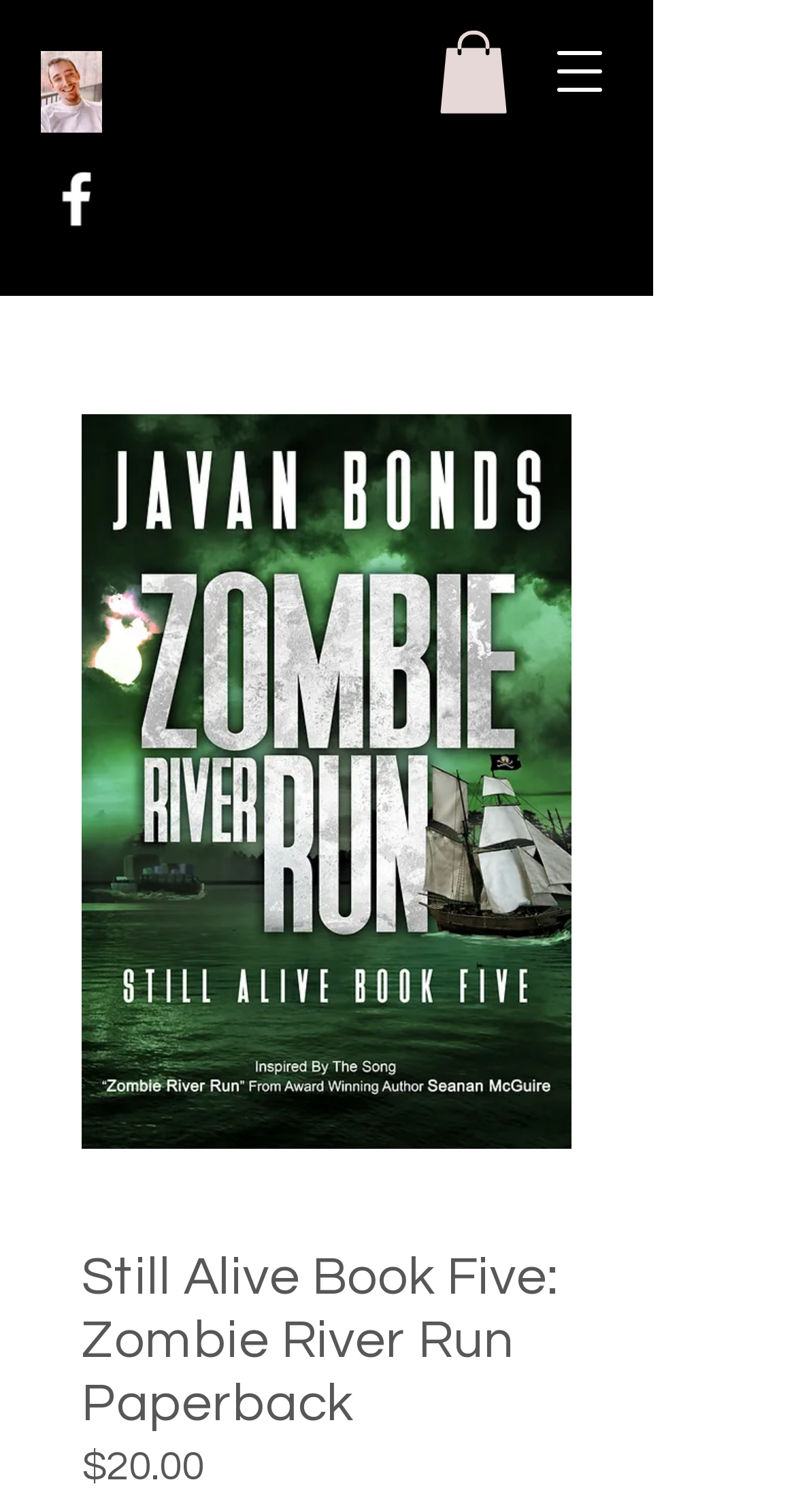Provide the bounding box coordinates of the HTML element described by the text: "aria-label="Open navigation menu"". The coordinates should be in the format [left, top, right, bottom] with values between 0 and 1.

[0.664, 0.013, 0.792, 0.081]